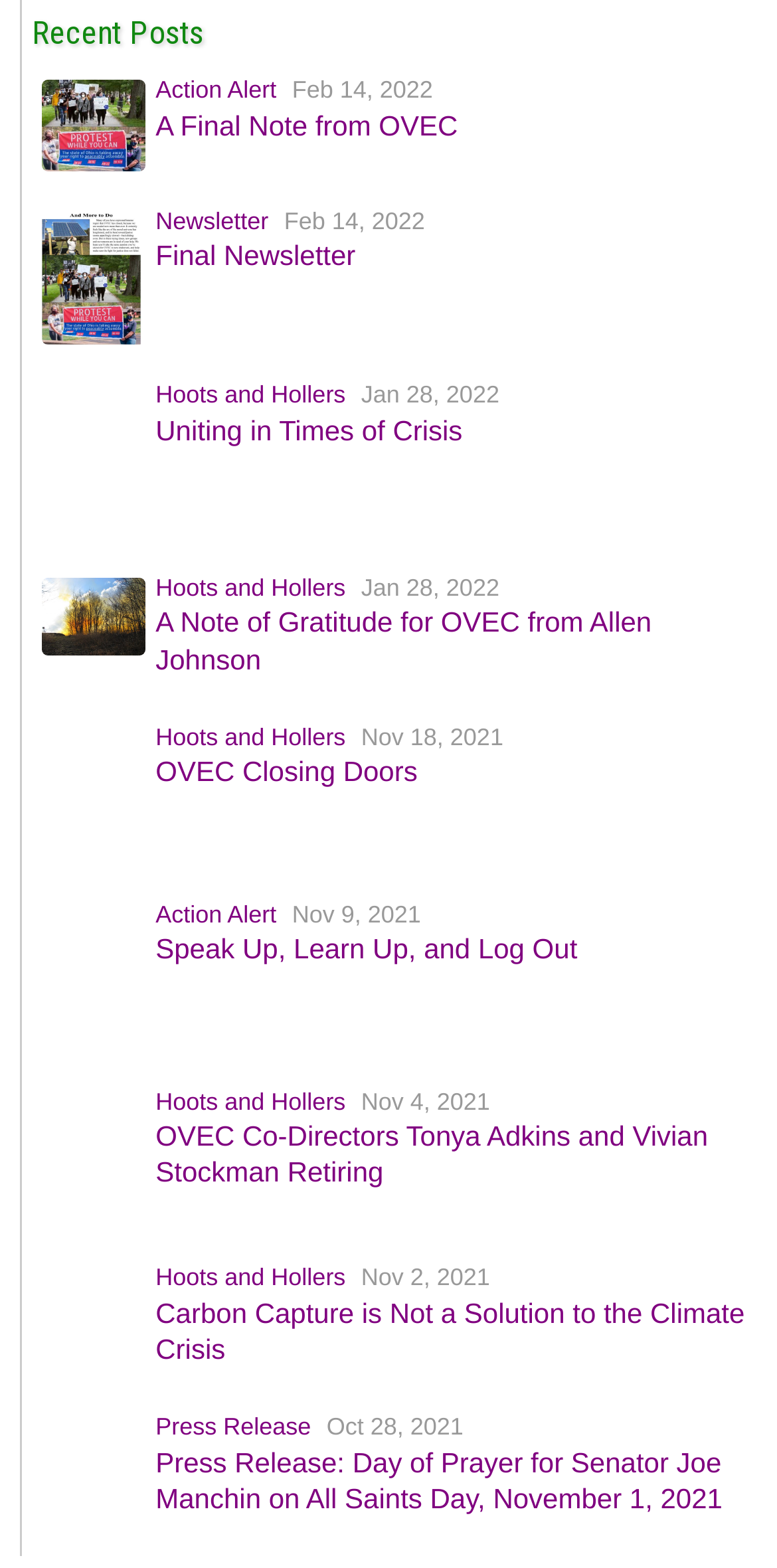Locate the bounding box of the UI element described in the following text: "Accept all".

None